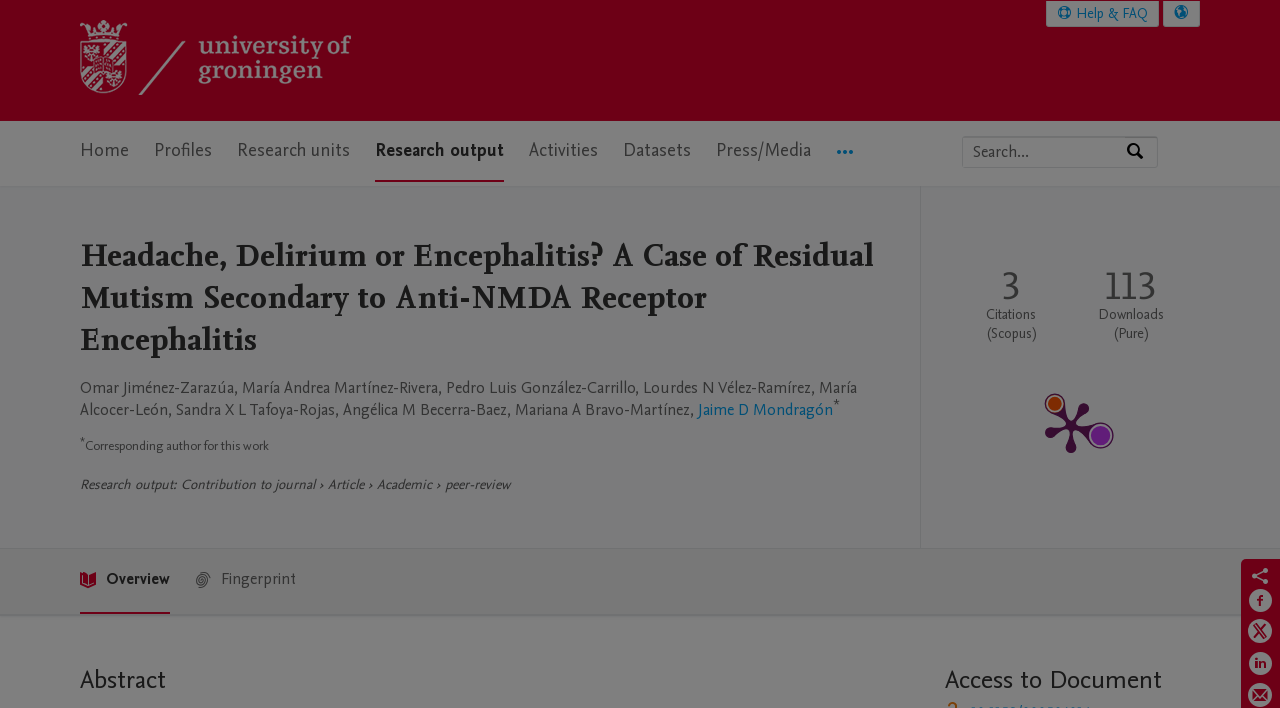How many downloads does this work have?
Please provide a full and detailed response to the question.

I found the answer by looking at the 'Publication metrics section', where it shows the total downloads for this work, which is 113.